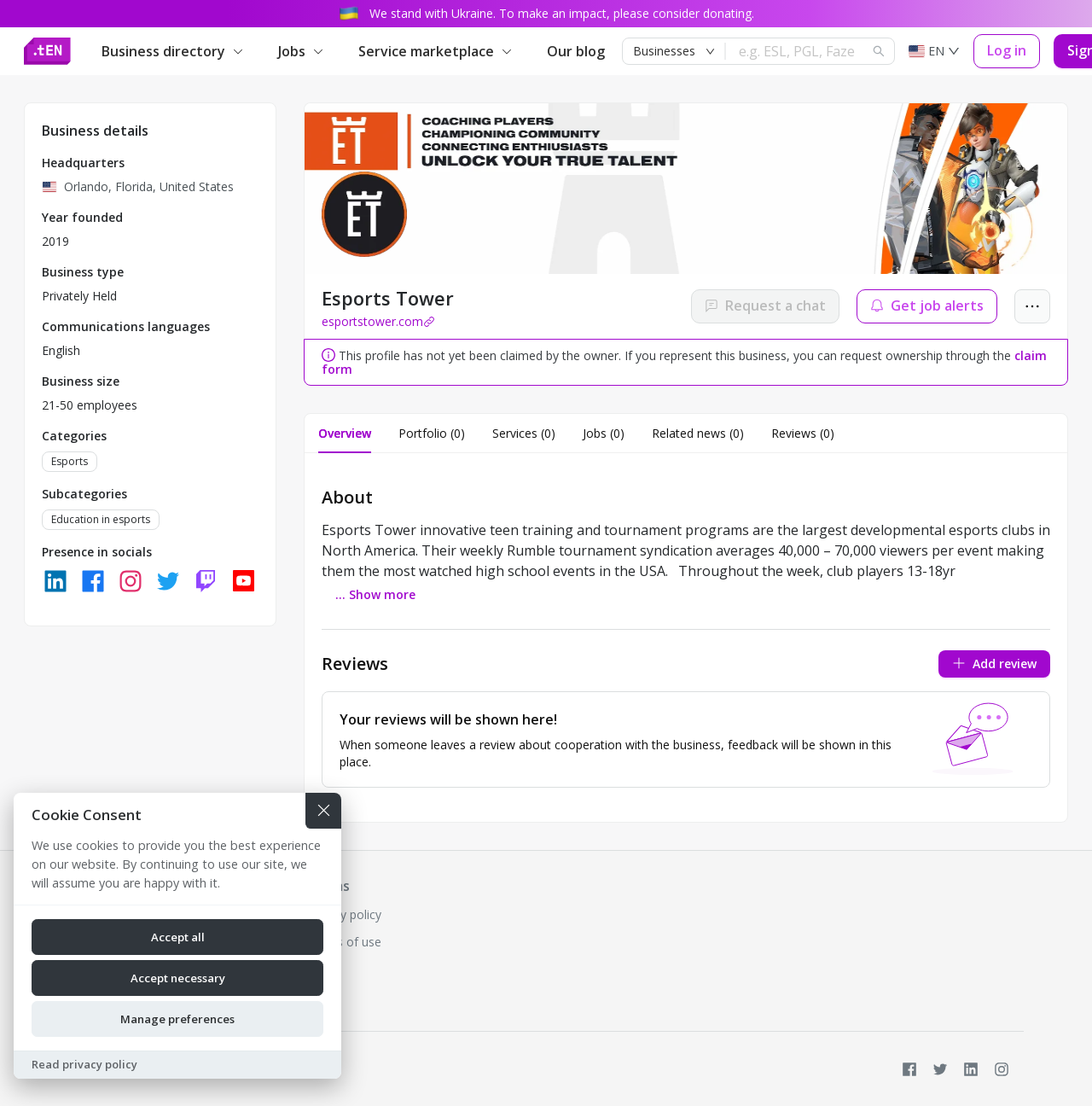Pinpoint the bounding box coordinates of the clickable area necessary to execute the following instruction: "Search for a business". The coordinates should be given as four float numbers between 0 and 1, namely [left, top, right, bottom].

[0.676, 0.037, 0.796, 0.056]